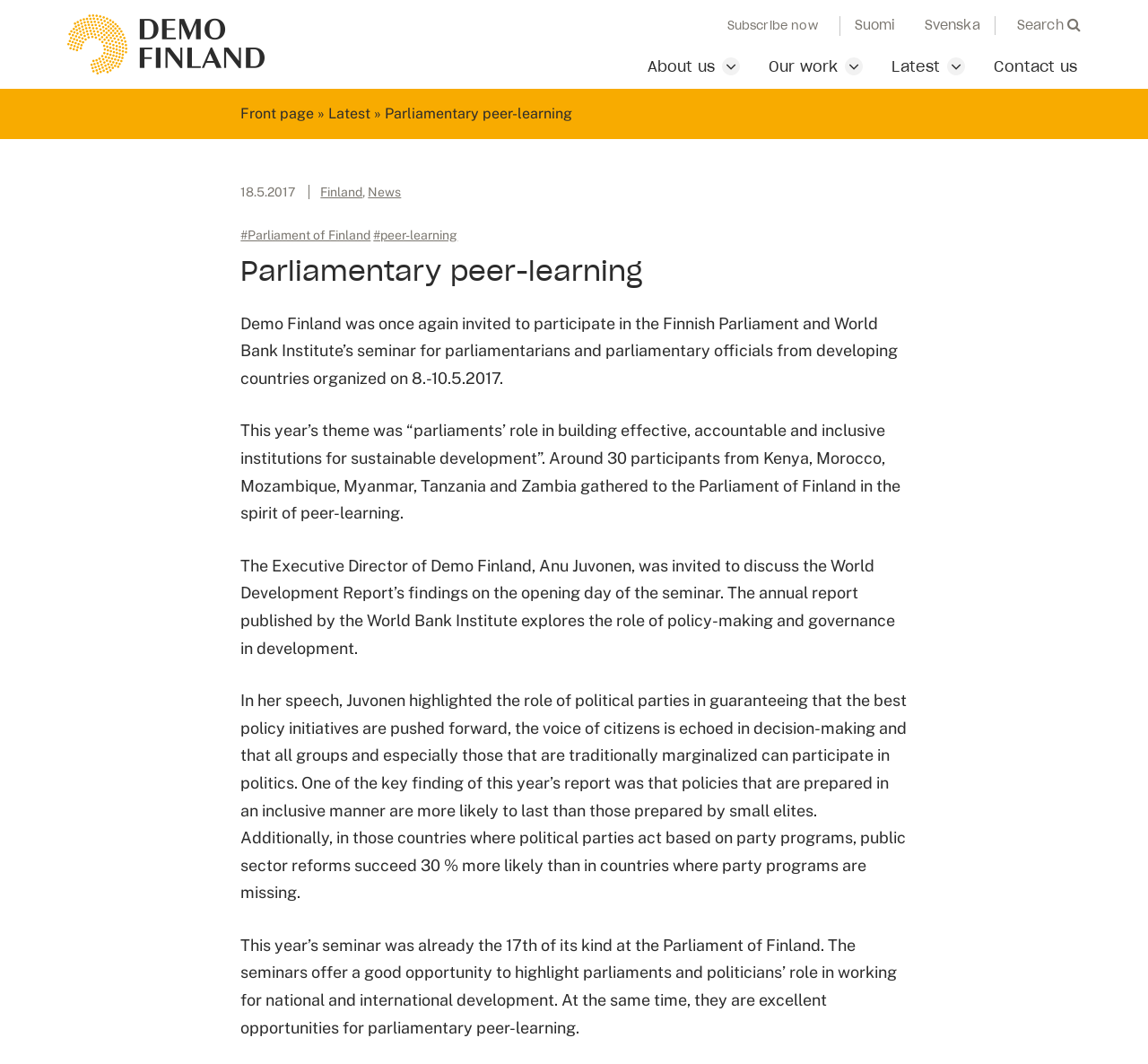Please provide the bounding box coordinates in the format (top-left x, top-left y, bottom-right x, bottom-right y). Remember, all values are floating point numbers between 0 and 1. What is the bounding box coordinate of the region described as: Latest

[0.777, 0.054, 0.819, 0.073]